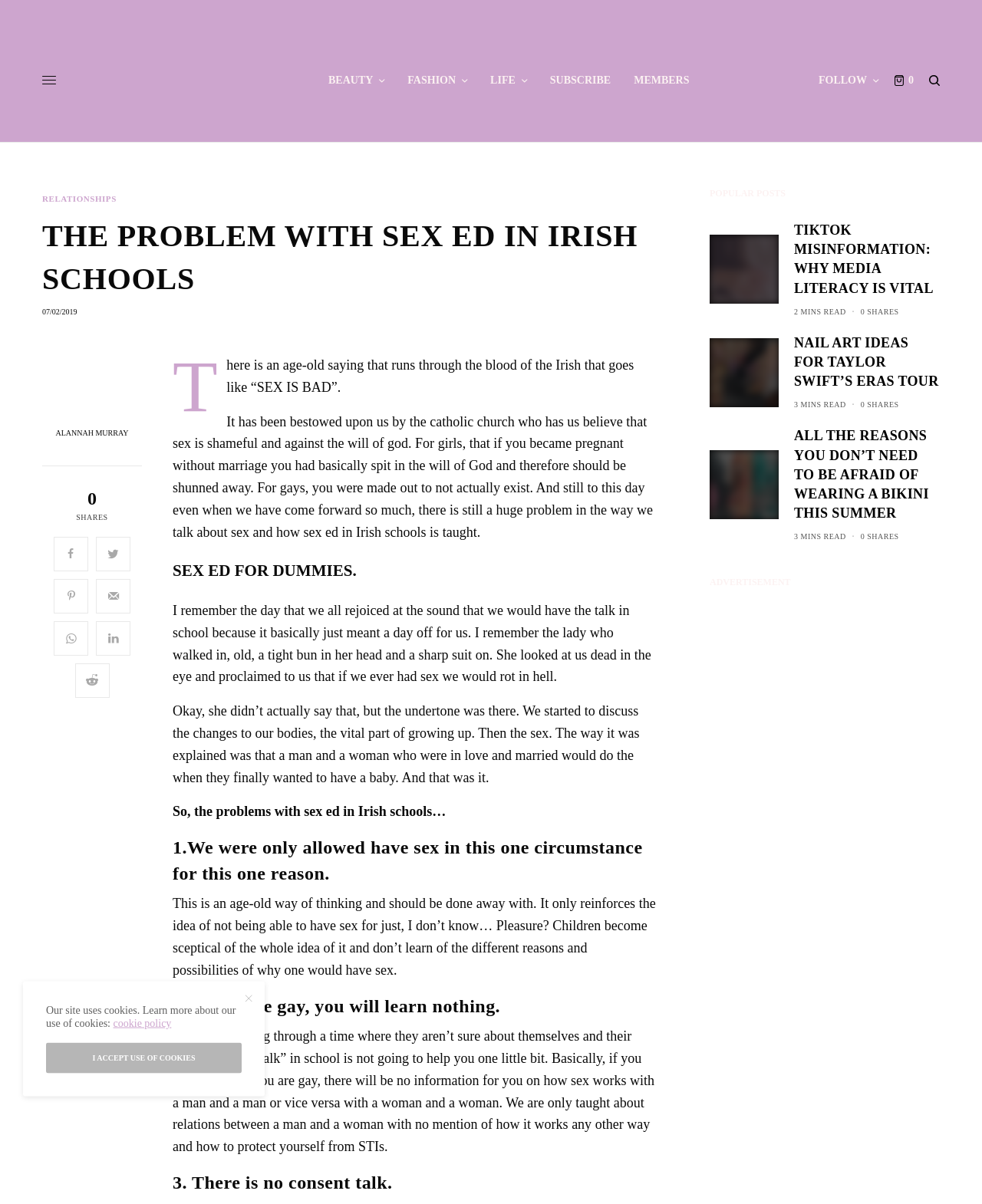Identify the bounding box coordinates for the UI element described as follows: "Life". Ensure the coordinates are four float numbers between 0 and 1, formatted as [left, top, right, bottom].

[0.499, 0.016, 0.537, 0.118]